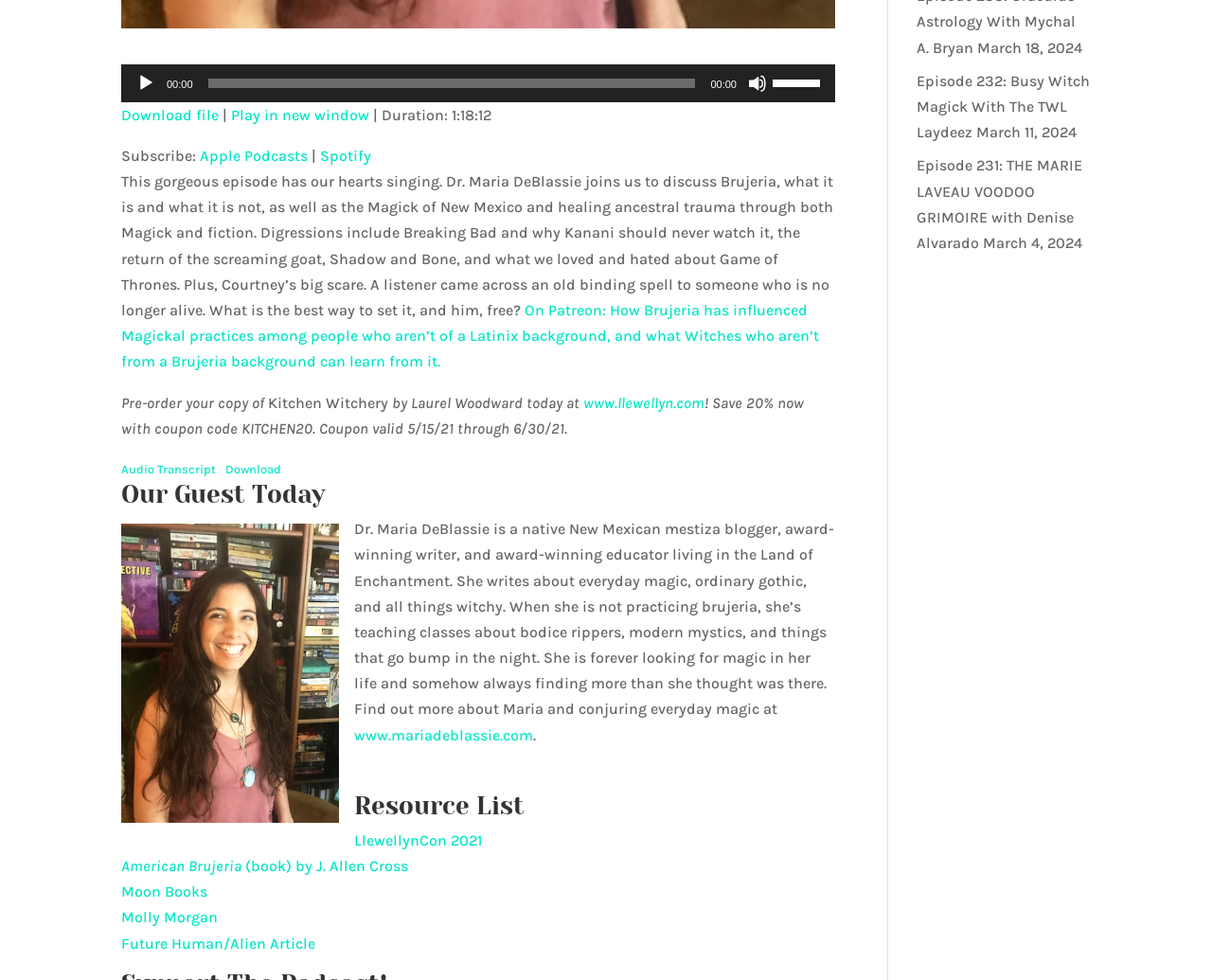Show the bounding box coordinates of the region that should be clicked to follow the instruction: "Subscribe to Apple Podcasts."

[0.165, 0.15, 0.254, 0.168]